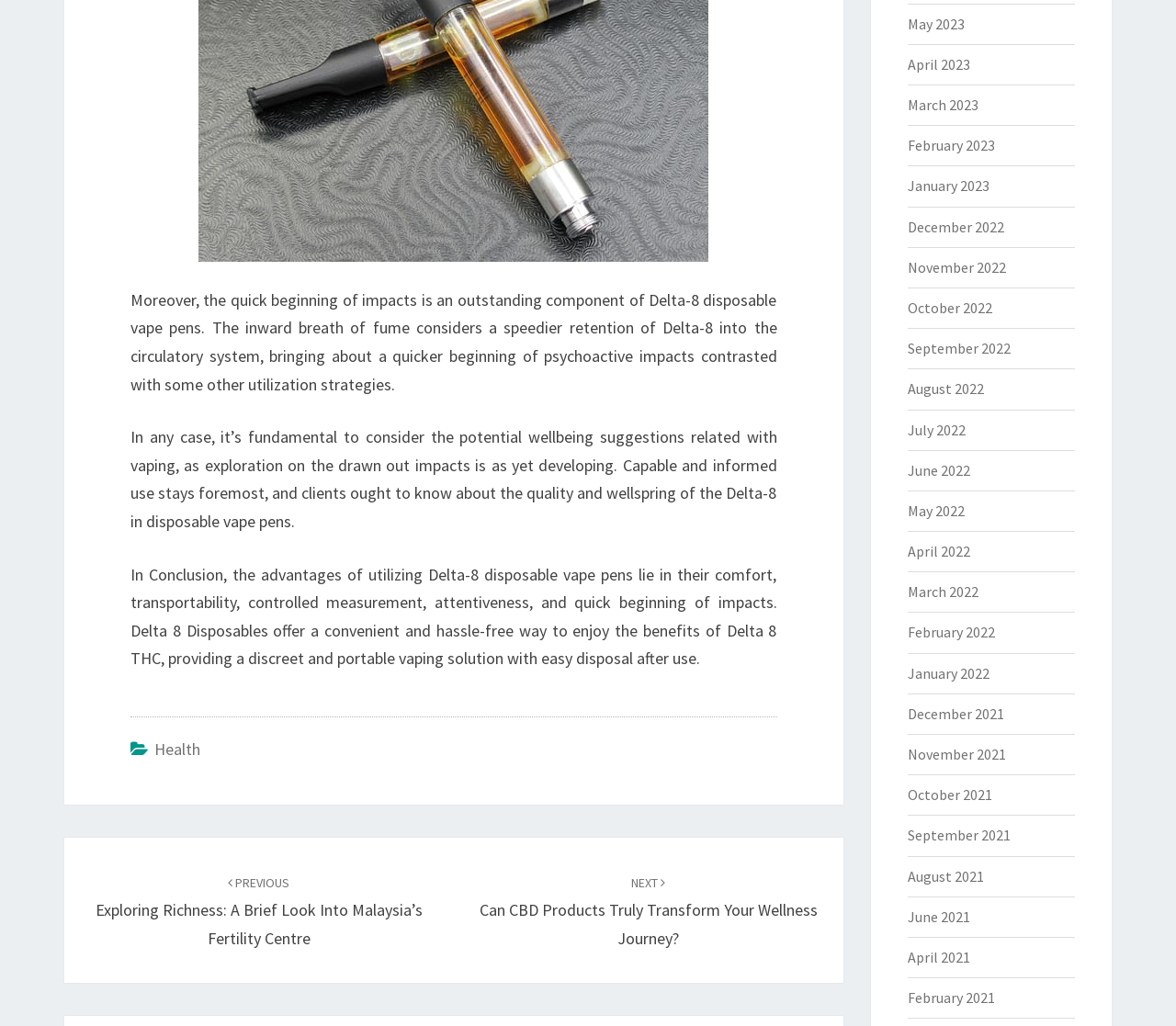Please mark the clickable region by giving the bounding box coordinates needed to complete this instruction: "Go to the previous post".

[0.081, 0.849, 0.359, 0.924]